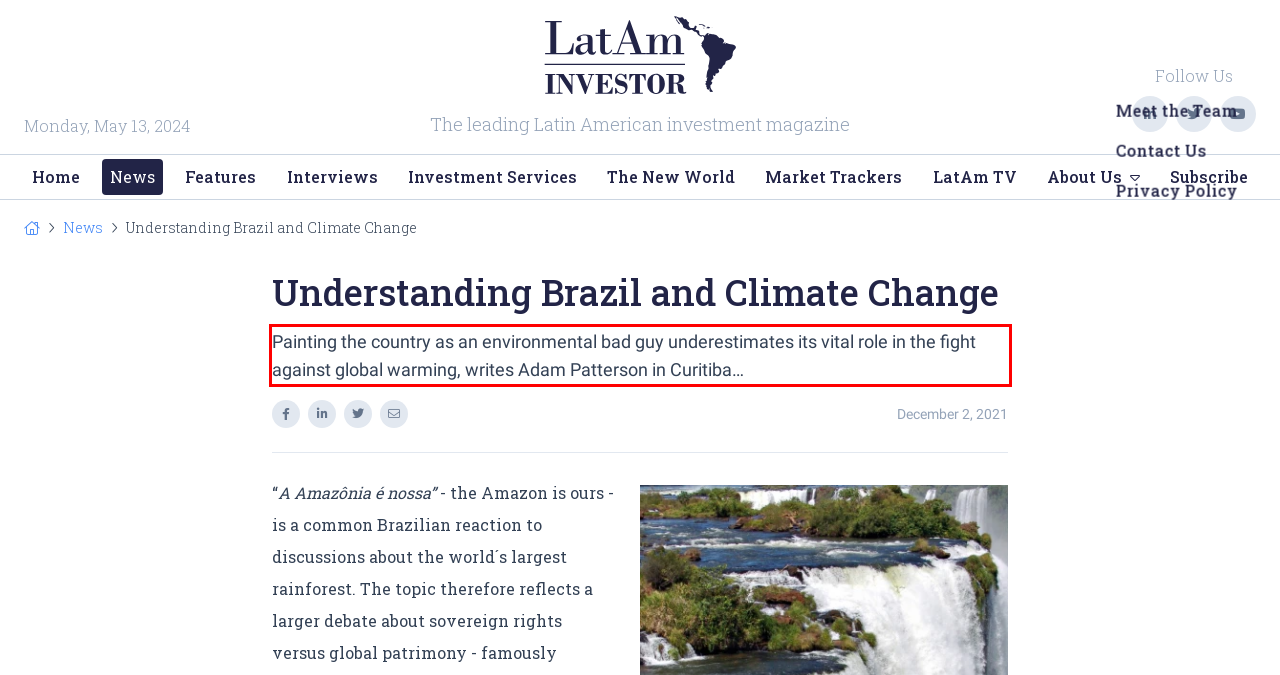Identify the text inside the red bounding box in the provided webpage screenshot and transcribe it.

Painting the country as an environmental bad guy underestimates its vital role in the fight against global warming, writes Adam Patterson in Curitiba…